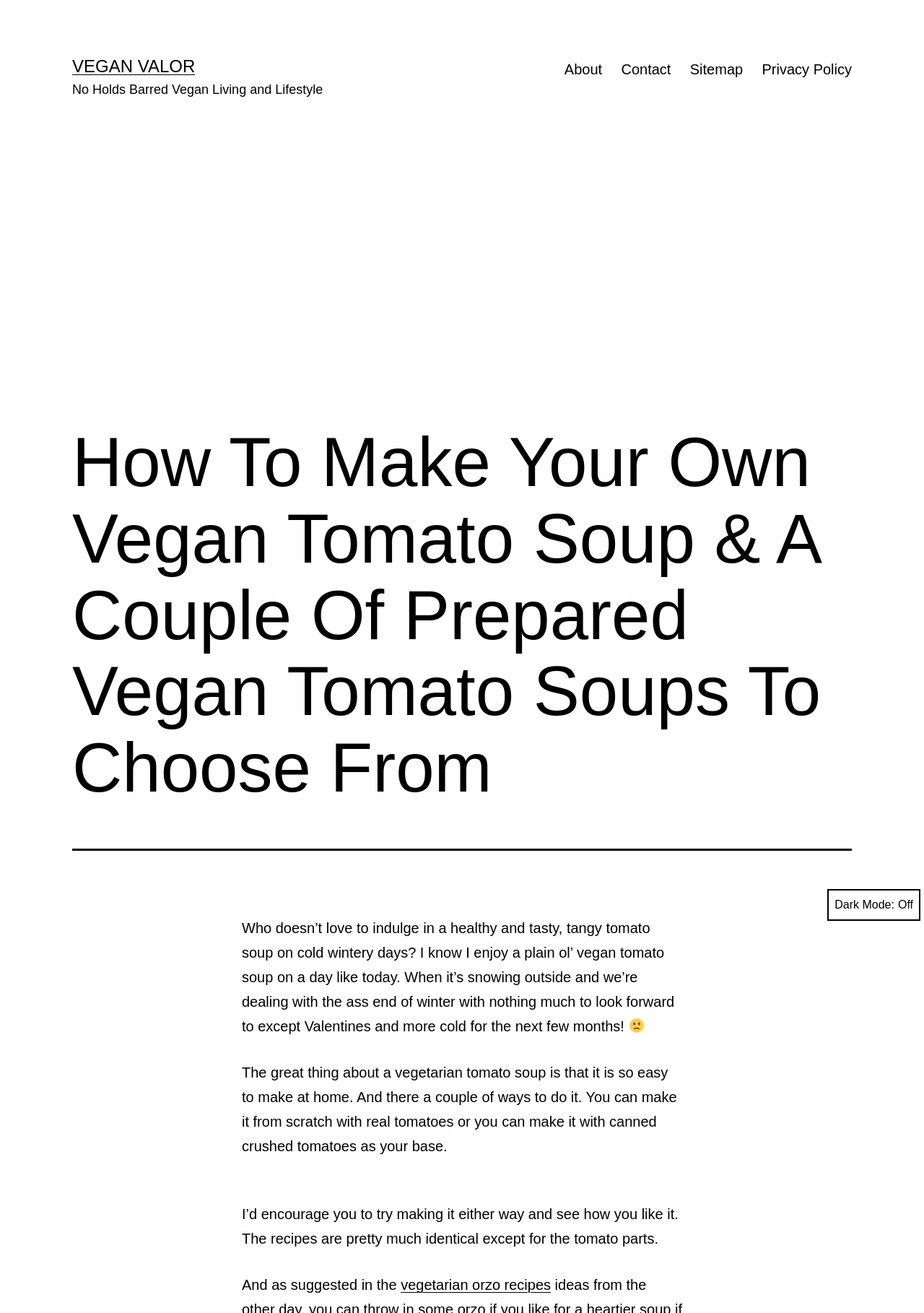Provide a thorough and detailed response to the question by examining the image: 
How many links are in the primary menu?

I counted the number of link elements inside the navigation element with the label 'Primary menu' and found 5 links: 'About', 'Contact', 'Sitemap', 'Privacy Policy', and an unnamed link.